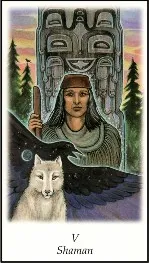What does the wolf symbolize in the image?
Please provide a single word or phrase as your answer based on the image.

Intuition and loyalty